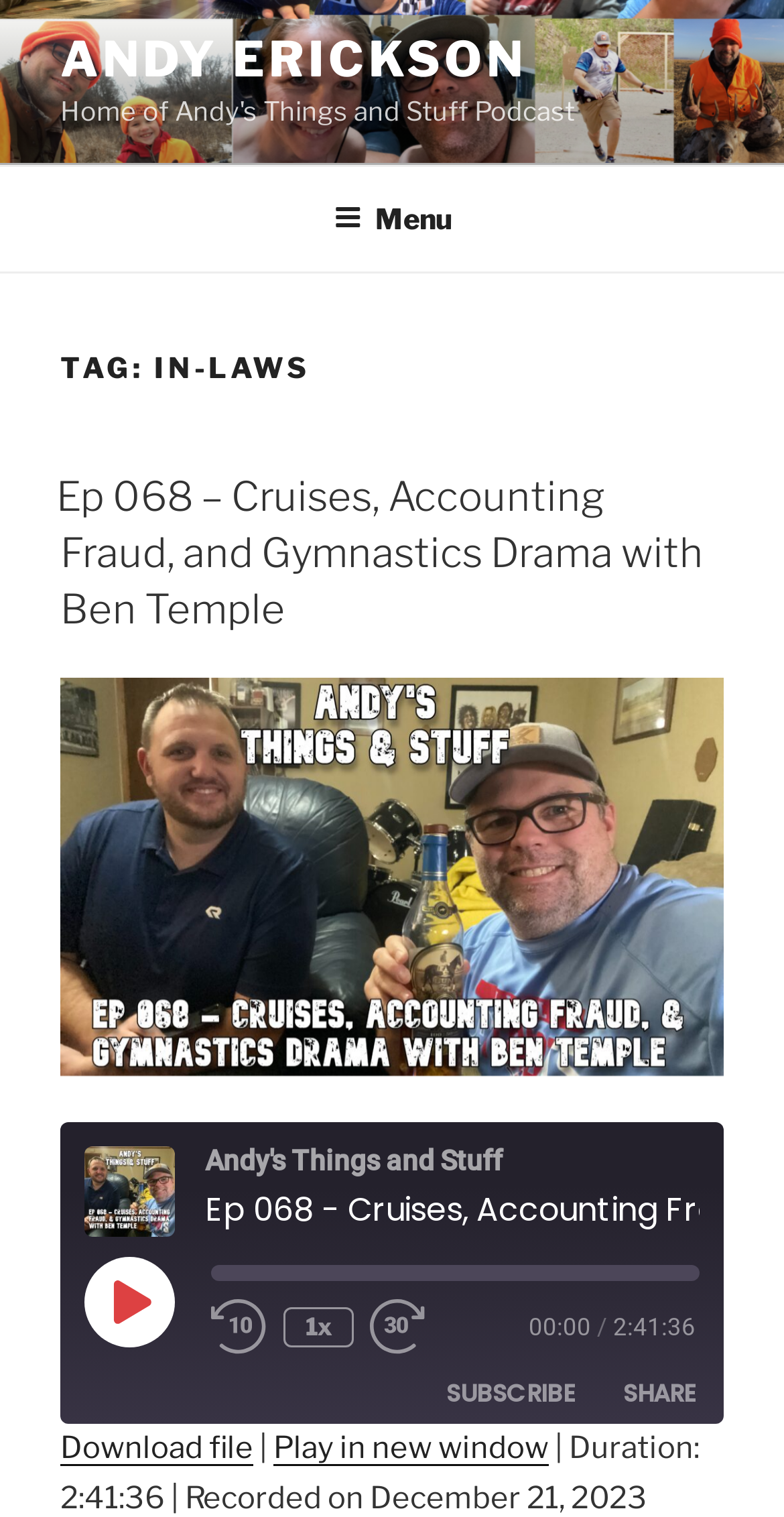Please locate the bounding box coordinates of the element that needs to be clicked to achieve the following instruction: "Subscribe to the channel". The coordinates should be four float numbers between 0 and 1, i.e., [left, top, right, bottom].

[0.544, 0.904, 0.759, 0.933]